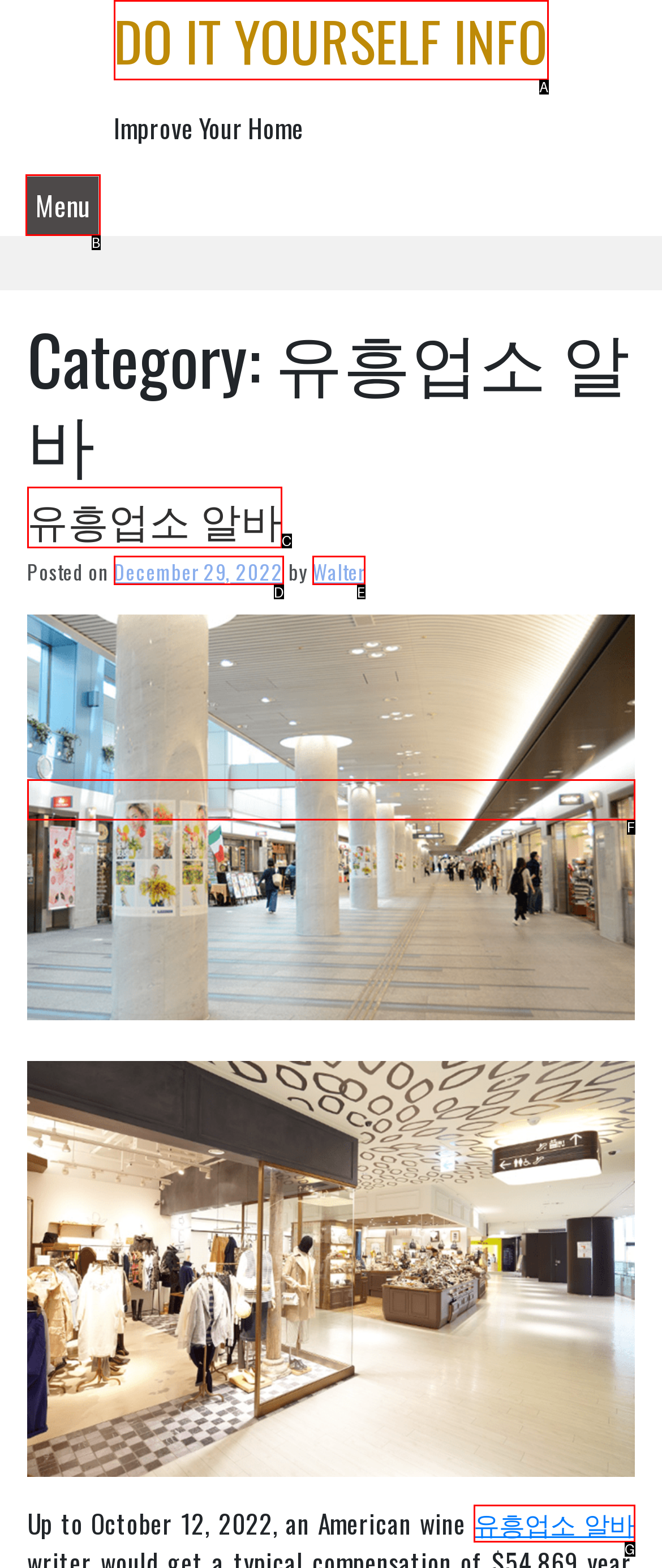Based on the element described as: parent_node: 유흥업소 알바
Find and respond with the letter of the correct UI element.

F